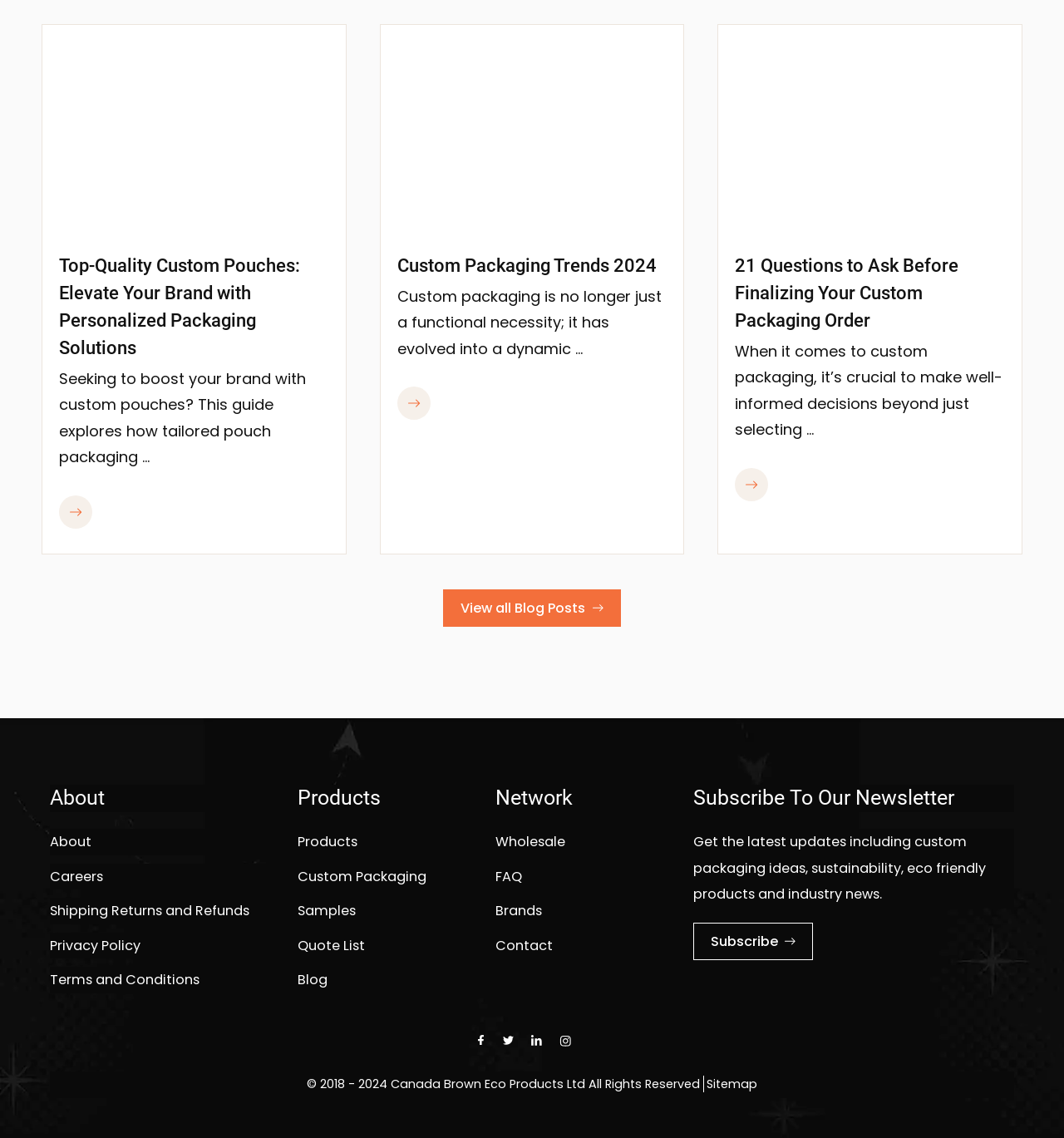Can you find the bounding box coordinates for the UI element given this description: "Custom Packaging Trends 2024"? Provide the coordinates as four float numbers between 0 and 1: [left, top, right, bottom].

[0.373, 0.224, 0.617, 0.242]